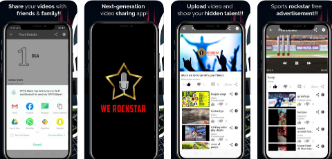Based on the image, please respond to the question with as much detail as possible:
What is the purpose of the left screen?

The left screen invites users to share videos with friends and family through various platforms, emphasizing the app's connectivity.